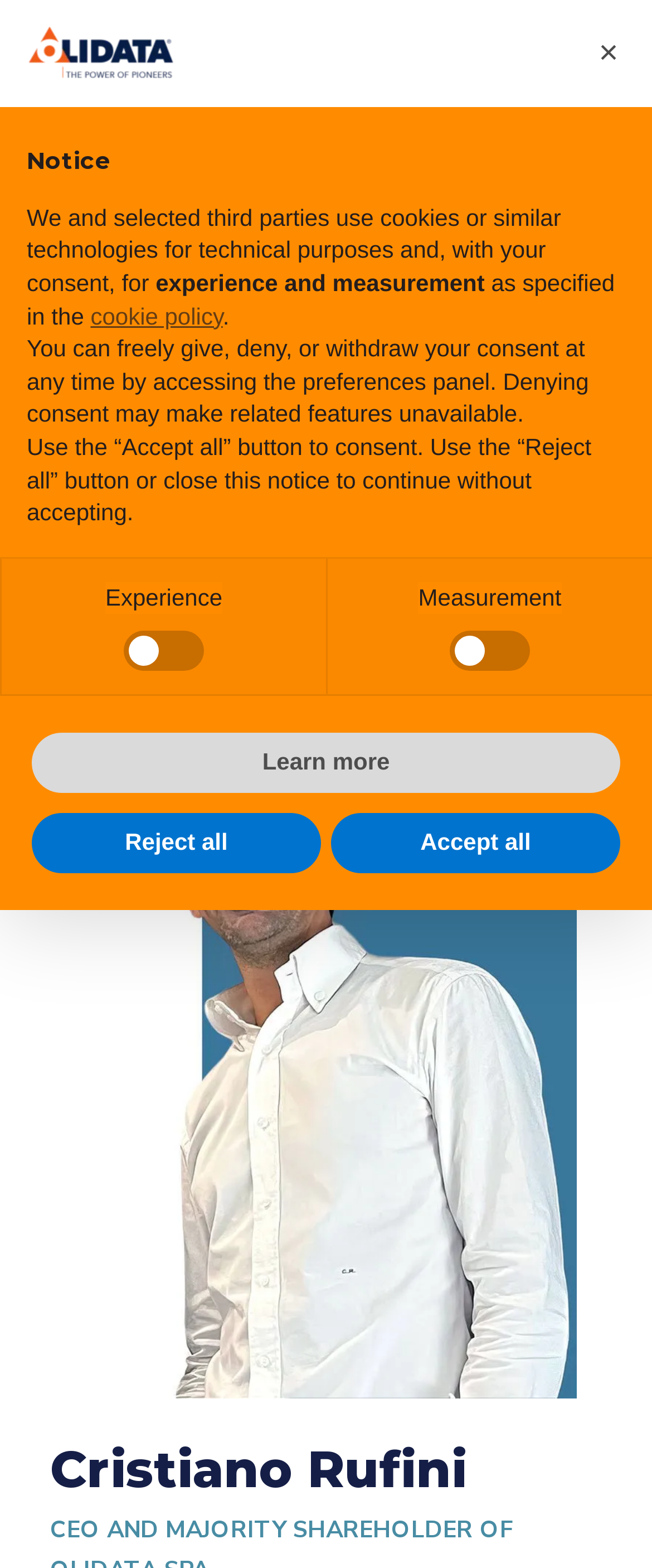Please specify the bounding box coordinates for the clickable region that will help you carry out the instruction: "Learn more about the notice".

[0.049, 0.468, 0.951, 0.506]